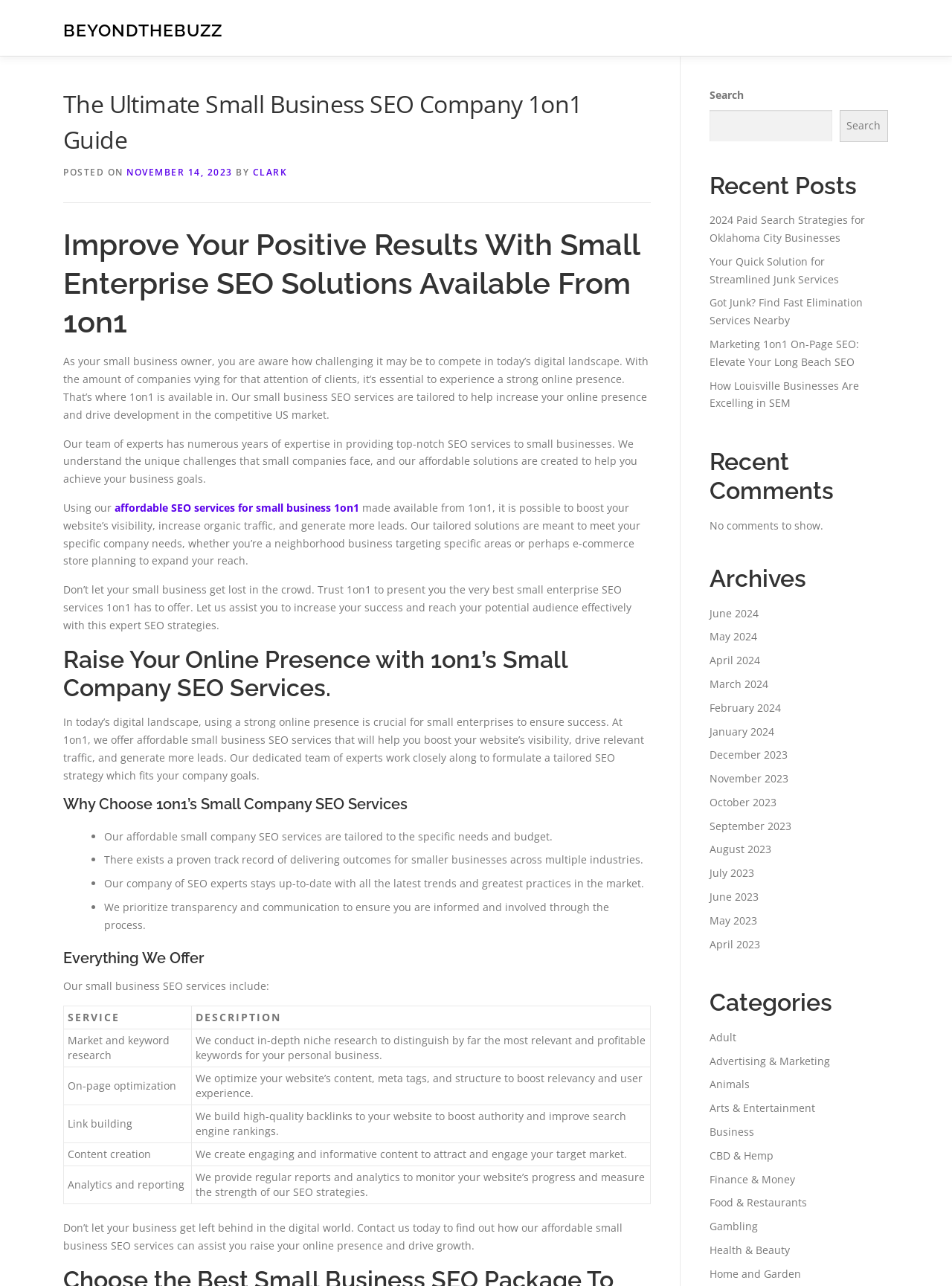Please examine the image and provide a detailed answer to the question: What is the main topic of this webpage?

Based on the content of the webpage, it appears to be focused on providing SEO services specifically for small businesses, with headings and paragraphs discussing the importance of online presence, SEO strategies, and the benefits of using 1on1's services.